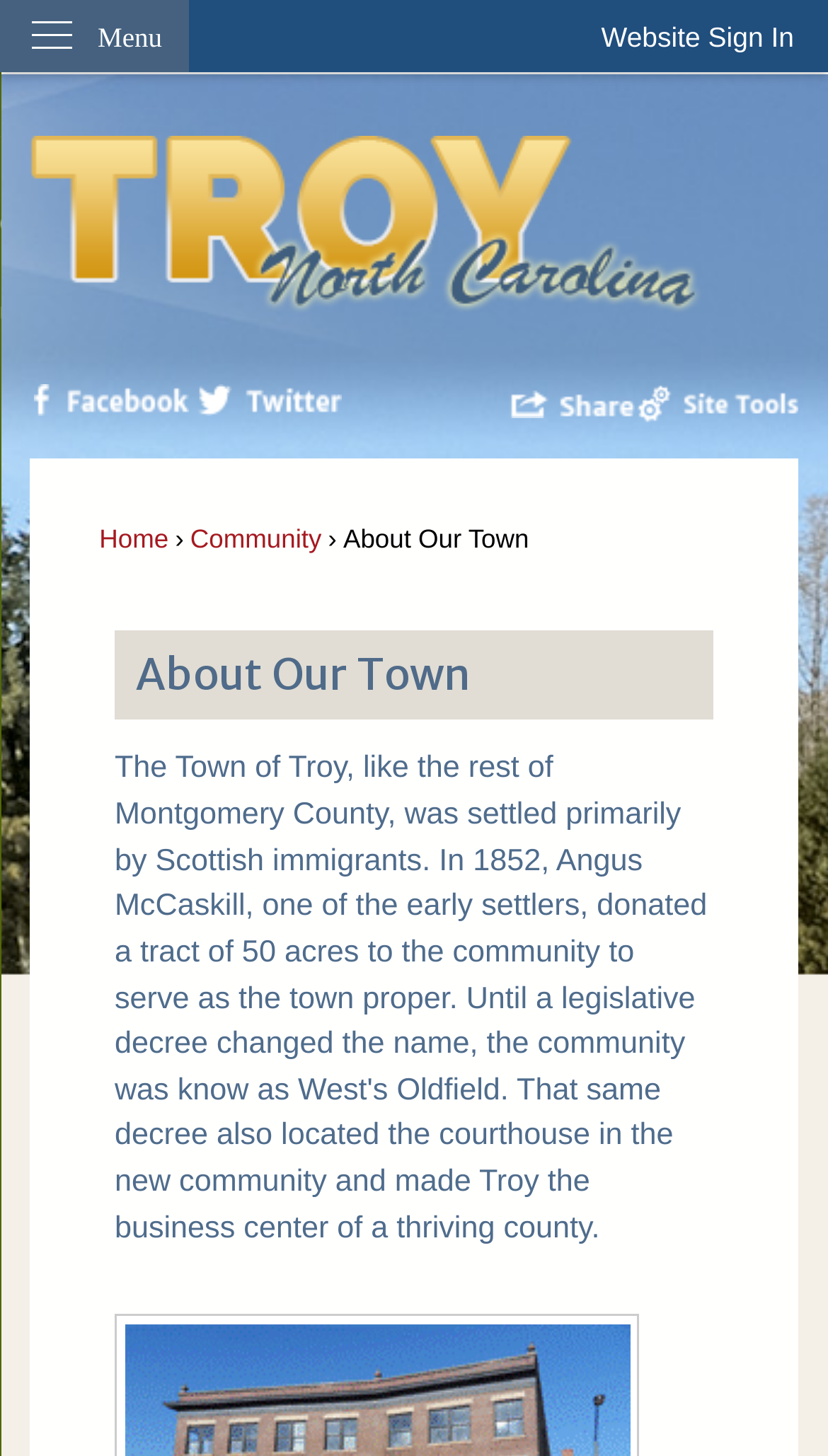Find the coordinates for the bounding box of the element with this description: "Website Sign In".

[0.685, 0.0, 1.0, 0.051]